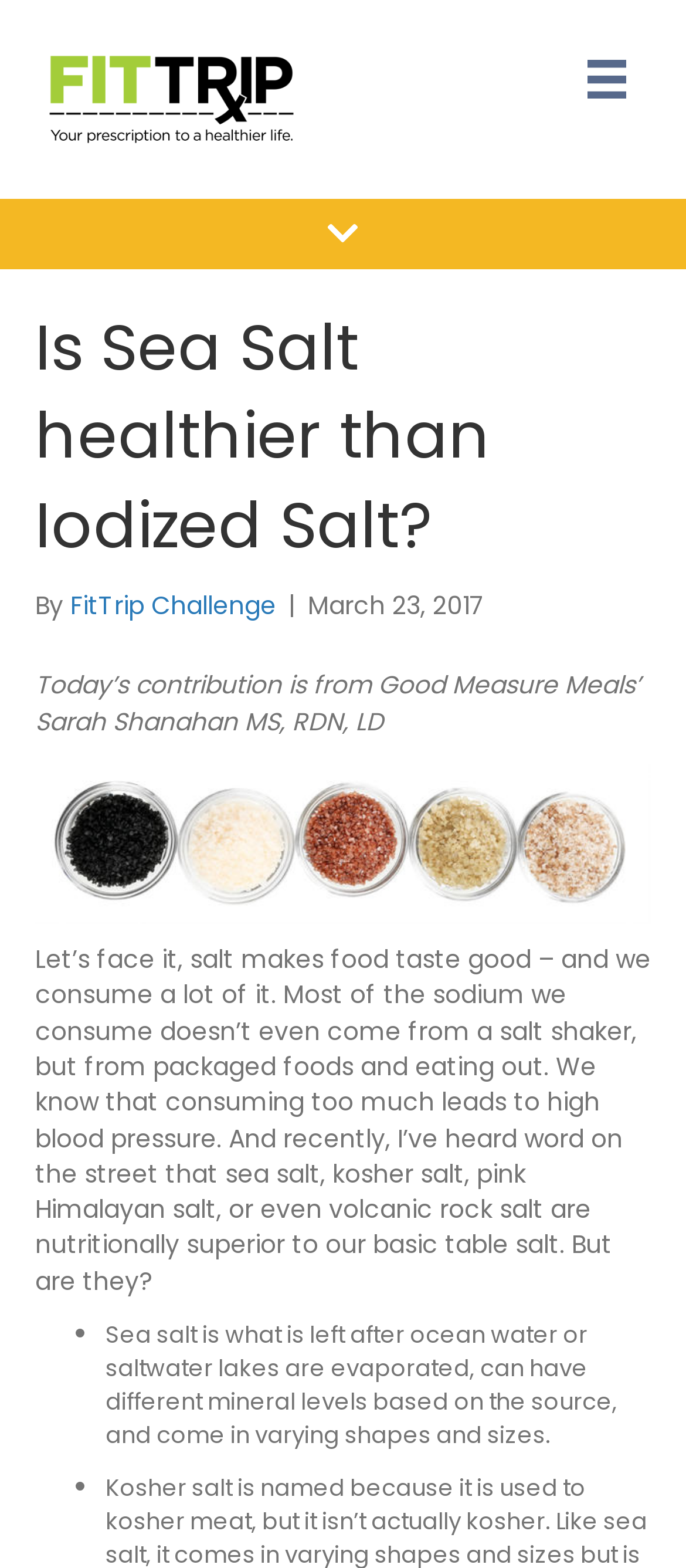Extract the primary headline from the webpage and present its text.

Is Sea Salt healthier than Iodized Salt?